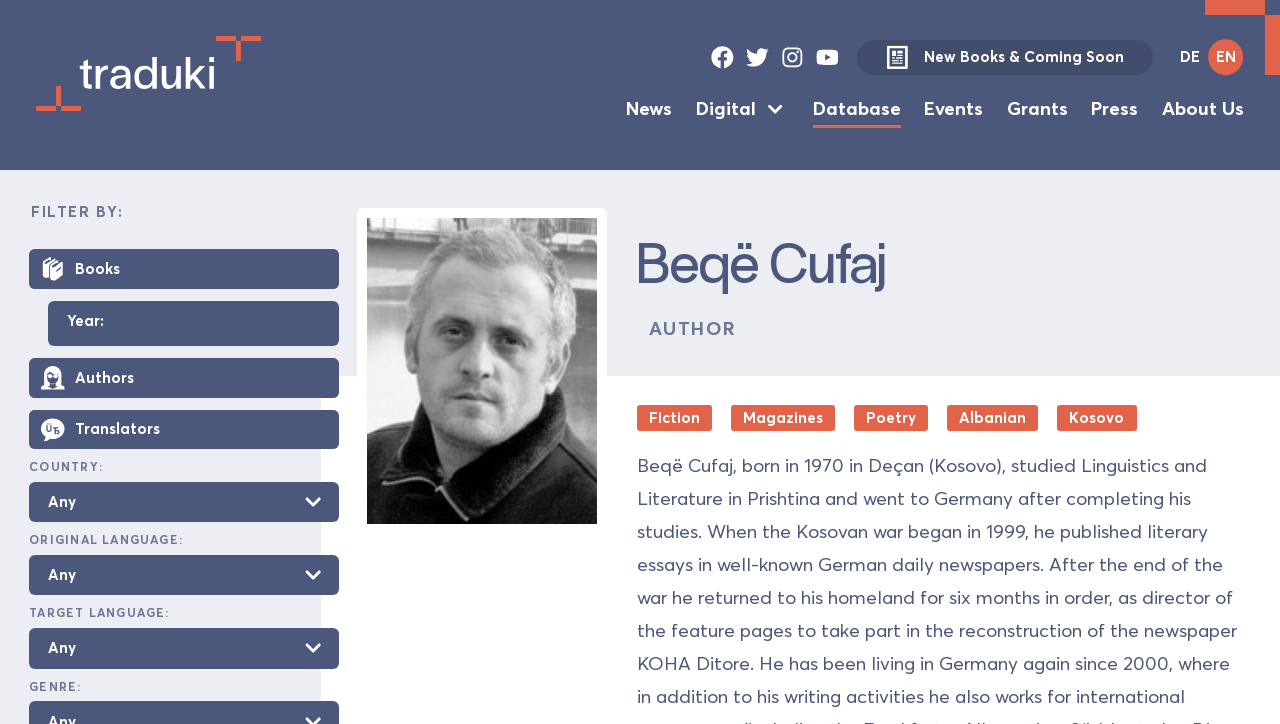Please predict the bounding box coordinates of the element's region where a click is necessary to complete the following instruction: "Click on the 'Database' link". The coordinates should be represented by four float numbers between 0 and 1, i.e., [left, top, right, bottom].

[0.635, 0.123, 0.704, 0.176]